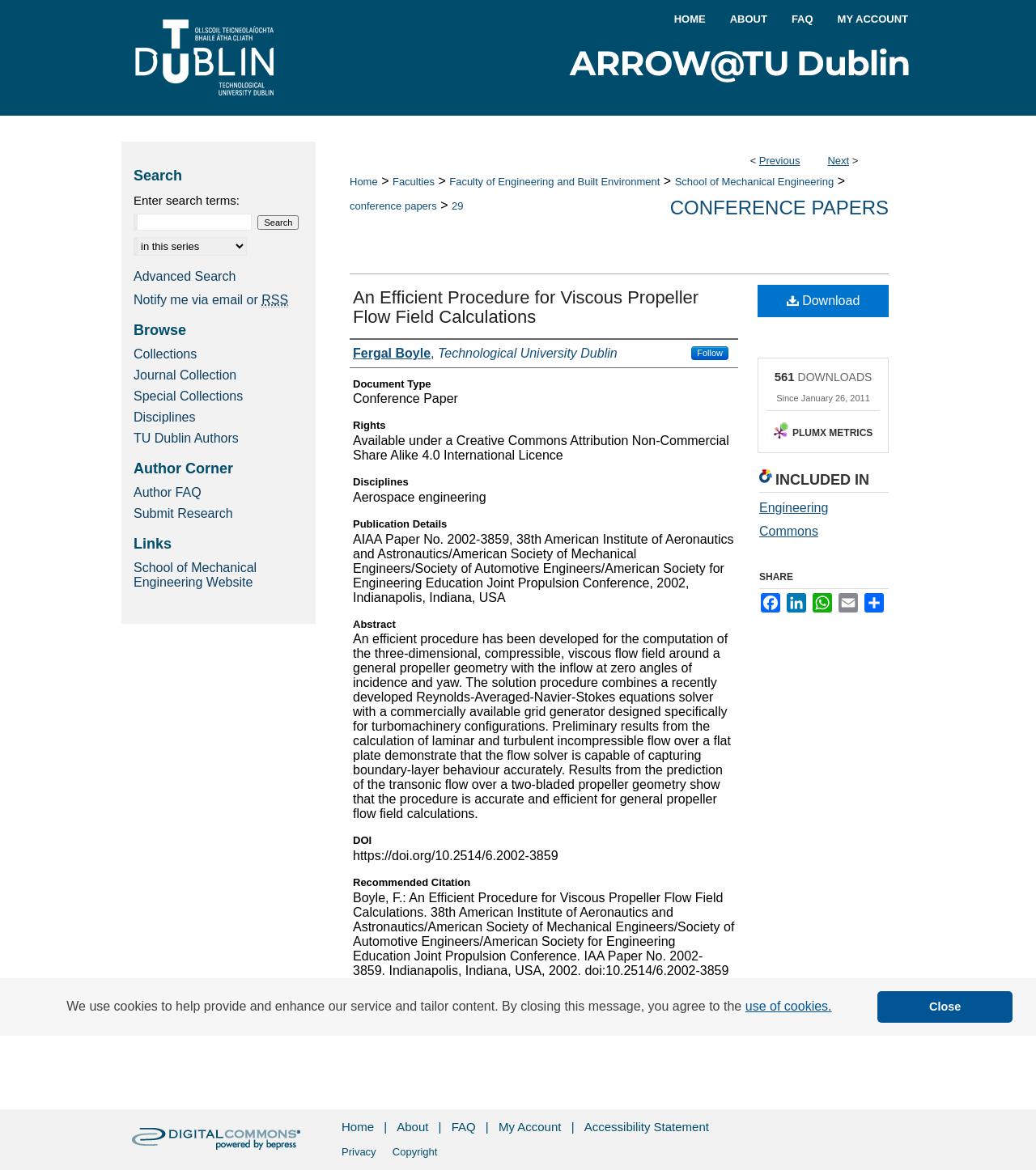Locate the bounding box coordinates of the area to click to fulfill this instruction: "Click on the 'HOME' link". The bounding box should be presented as four float numbers between 0 and 1, in the order [left, top, right, bottom].

[0.639, 0.0, 0.693, 0.033]